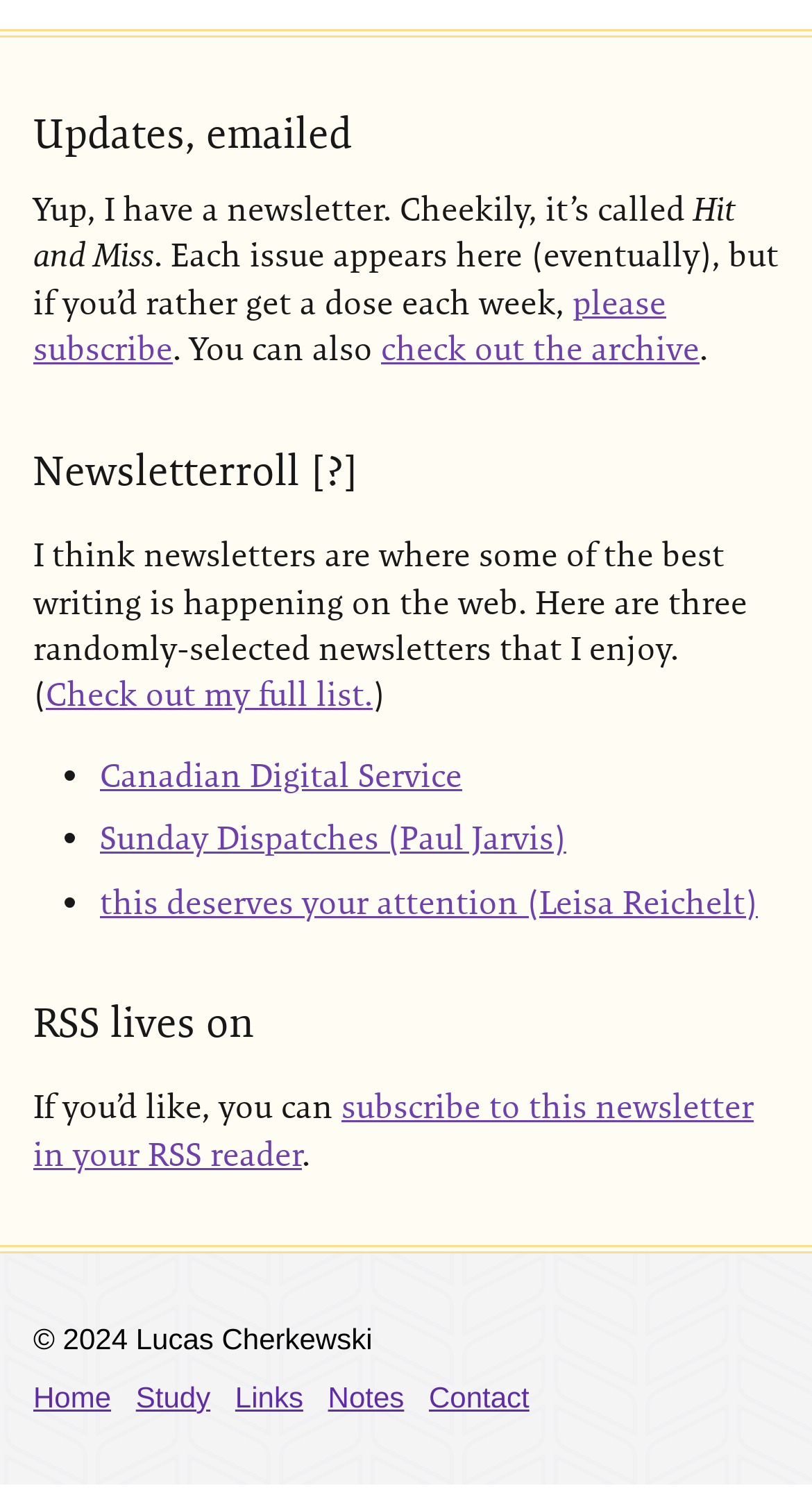Give a succinct answer to this question in a single word or phrase: 
How many newsletters are recommended?

3